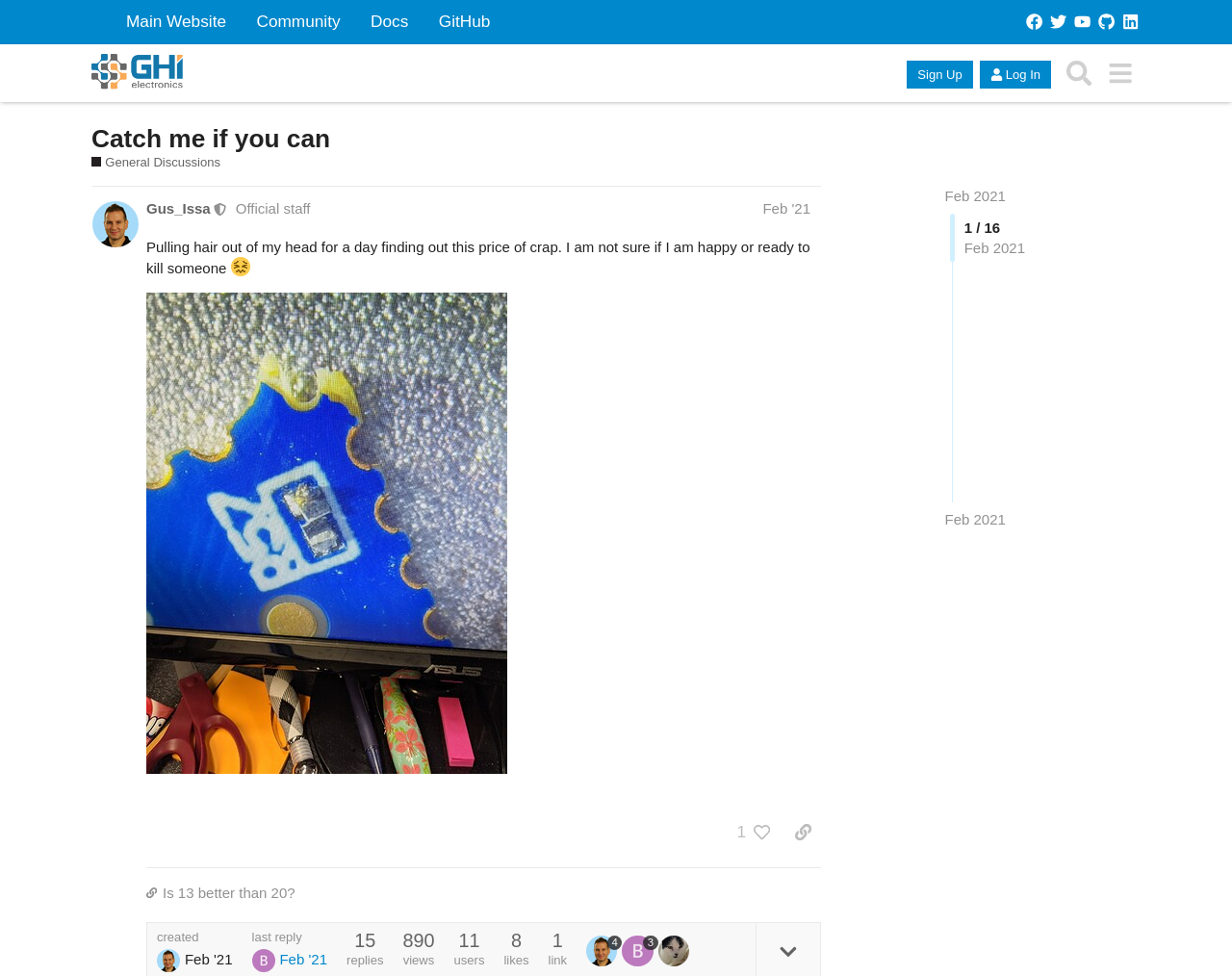Who started the discussion 'Catch me if you can'? Analyze the screenshot and reply with just one word or a short phrase.

Gus_Issa